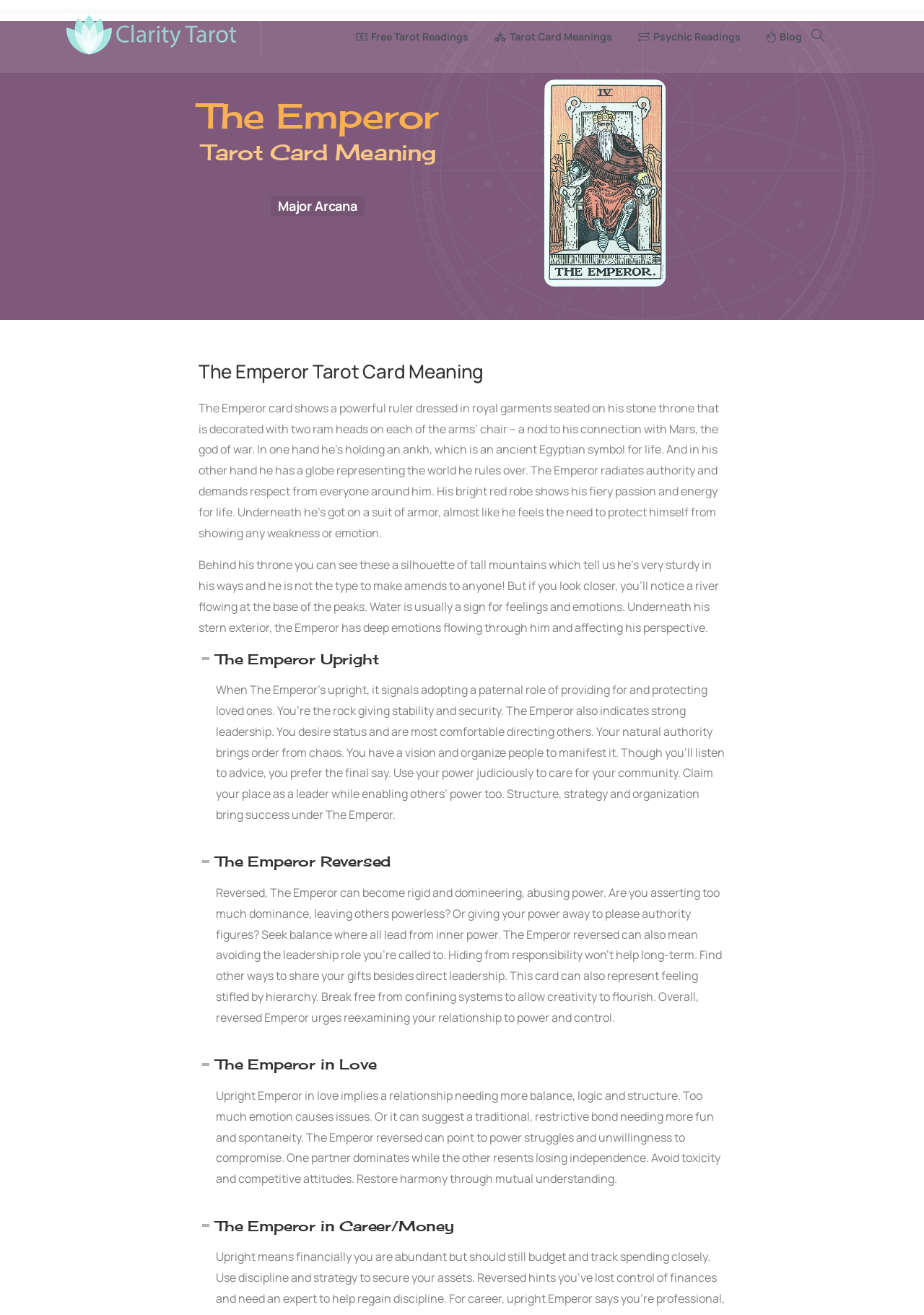Could you provide the bounding box coordinates for the portion of the screen to click to complete this instruction: "Read about 'The Emperor Upright'"?

[0.234, 0.494, 0.785, 0.508]